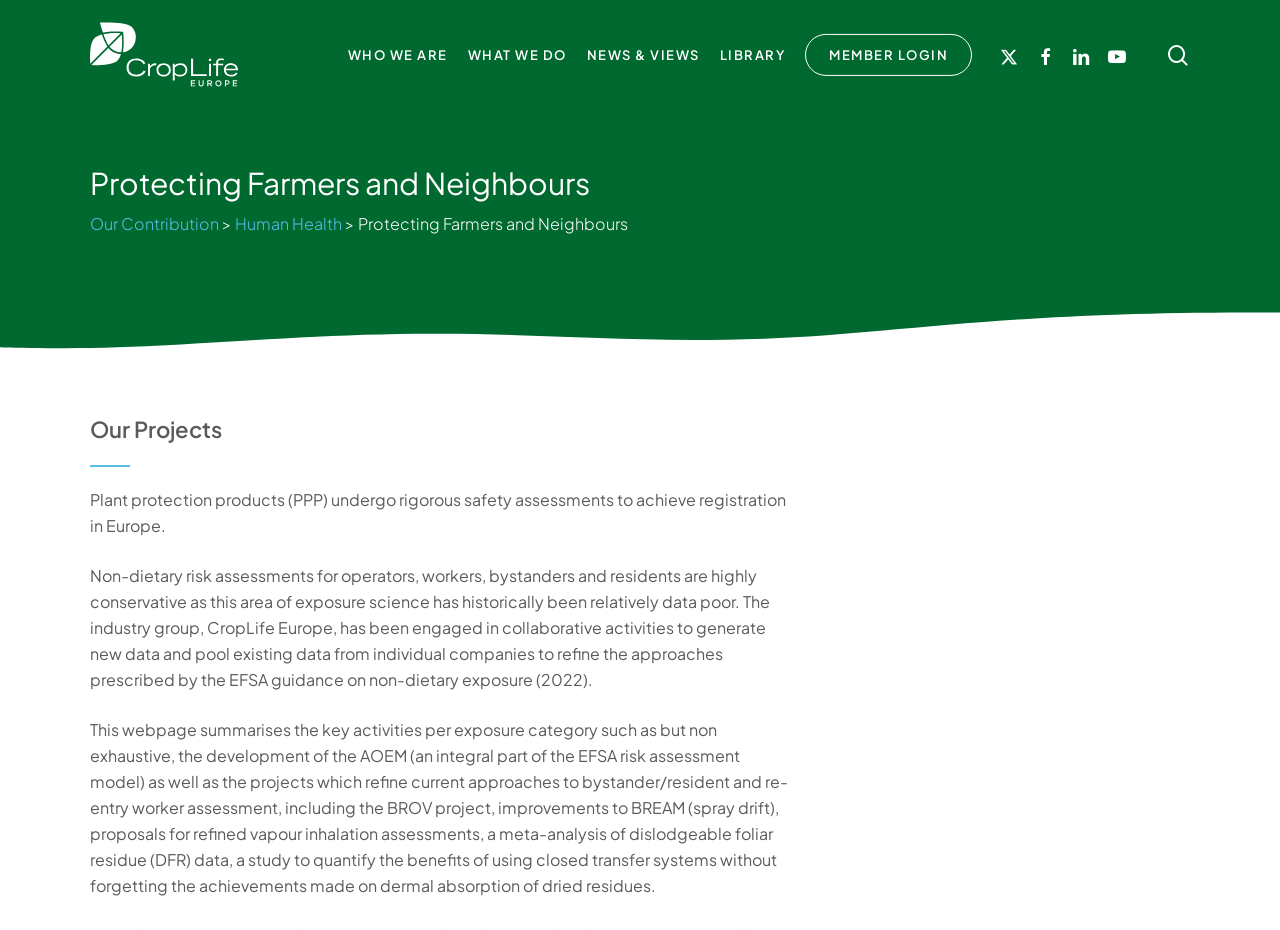Specify the bounding box coordinates of the element's region that should be clicked to achieve the following instruction: "Read about Our Contribution". The bounding box coordinates consist of four float numbers between 0 and 1, in the format [left, top, right, bottom].

[0.07, 0.229, 0.171, 0.252]